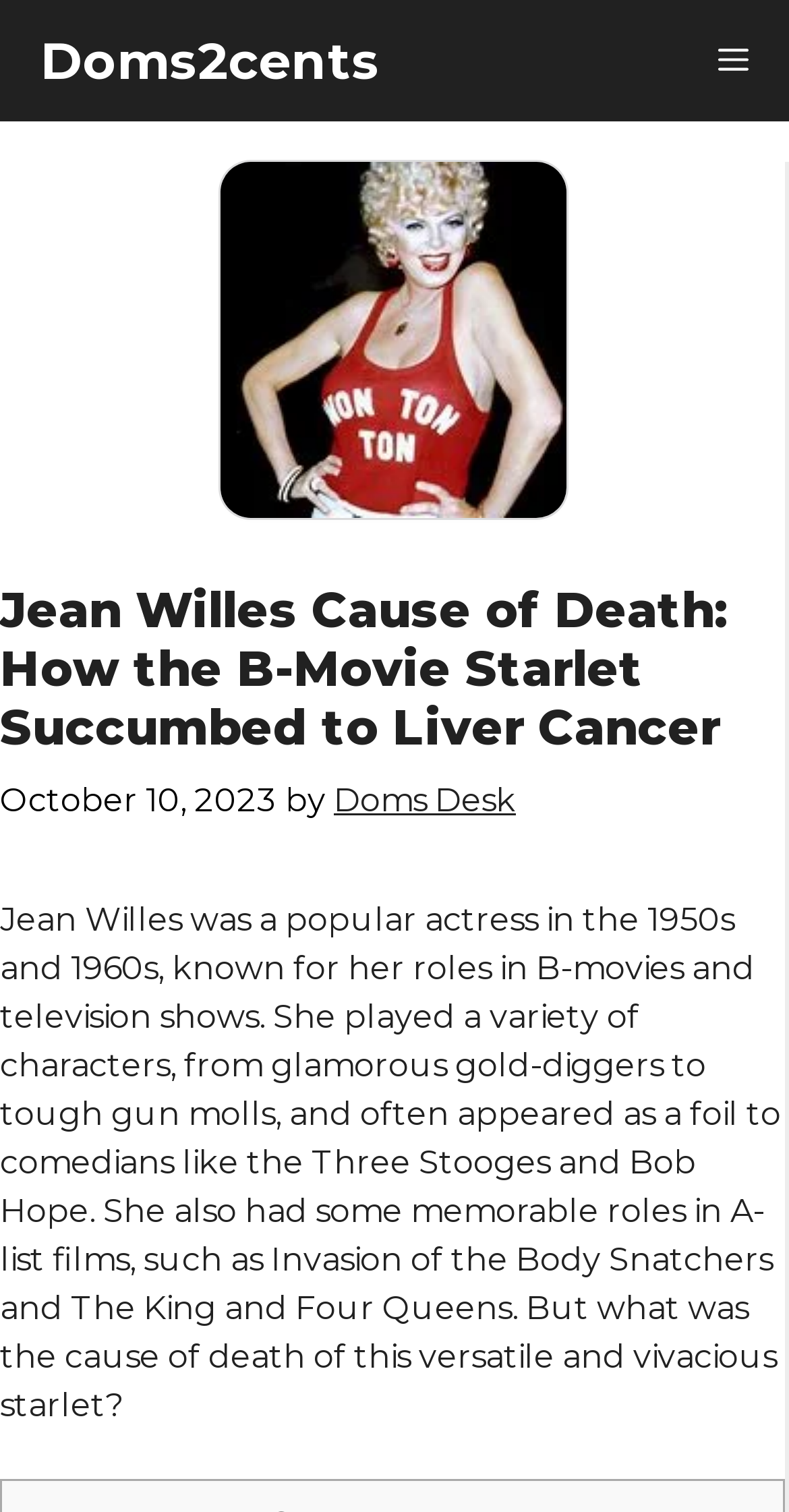Please identify the primary heading on the webpage and return its text.

Jean Willes Cause of Death: How the B-Movie Starlet Succumbed to Liver Cancer